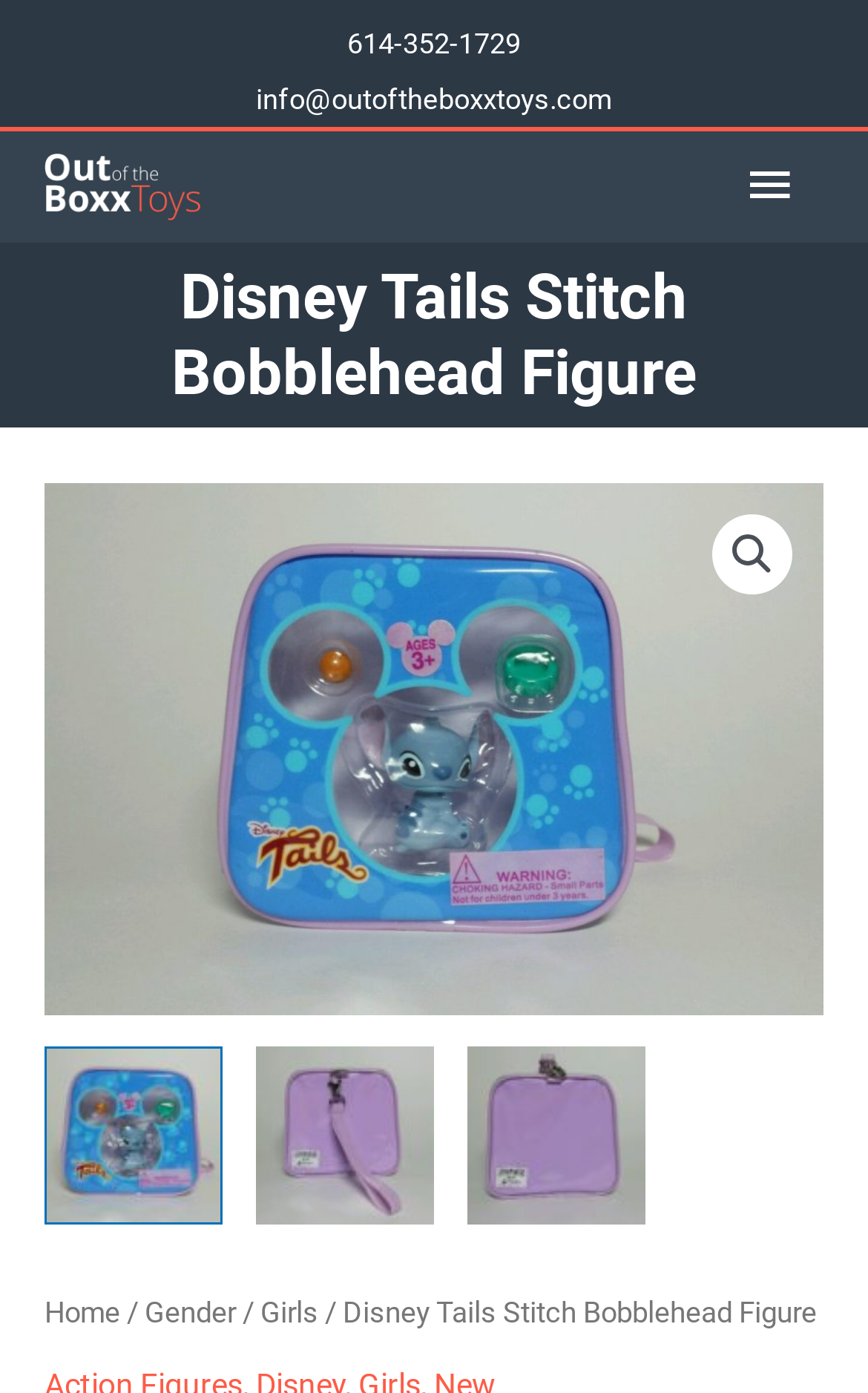Please identify the bounding box coordinates of the area I need to click to accomplish the following instruction: "Go to the home page".

[0.051, 0.931, 0.138, 0.955]